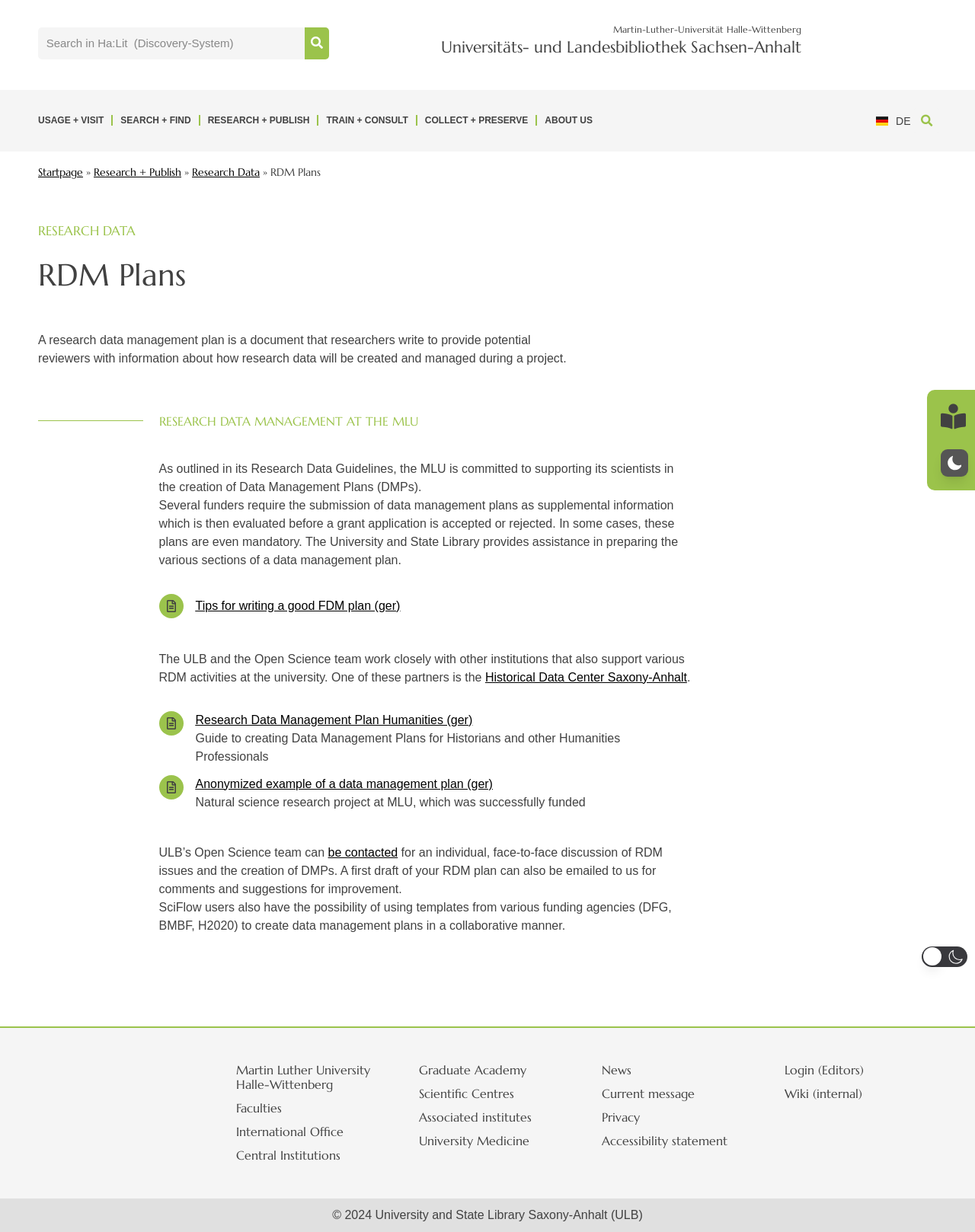Determine the bounding box coordinates of the element that should be clicked to execute the following command: "Get tips for writing a good DMP plan".

[0.2, 0.486, 0.41, 0.497]